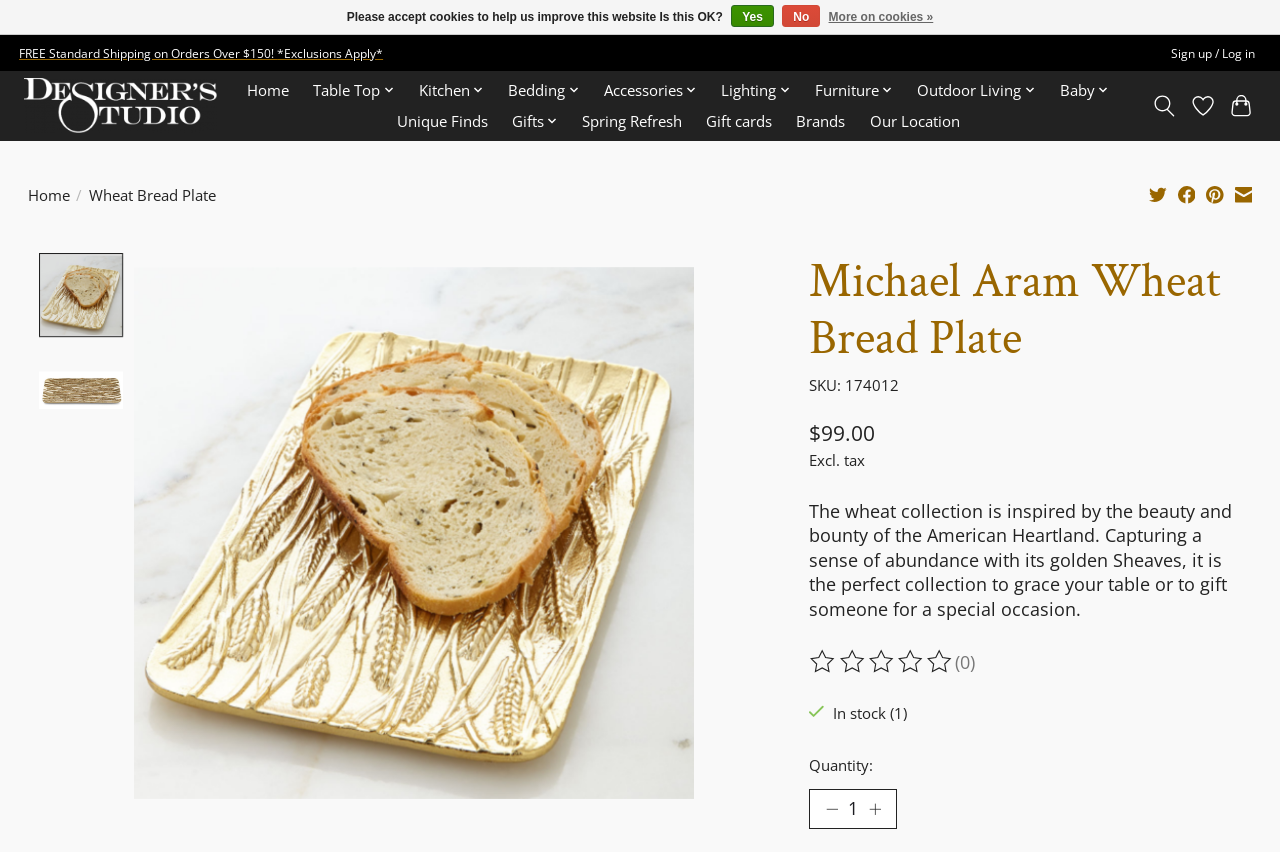Can you show the bounding box coordinates of the region to click on to complete the task described in the instruction: "Check recent posts"?

None